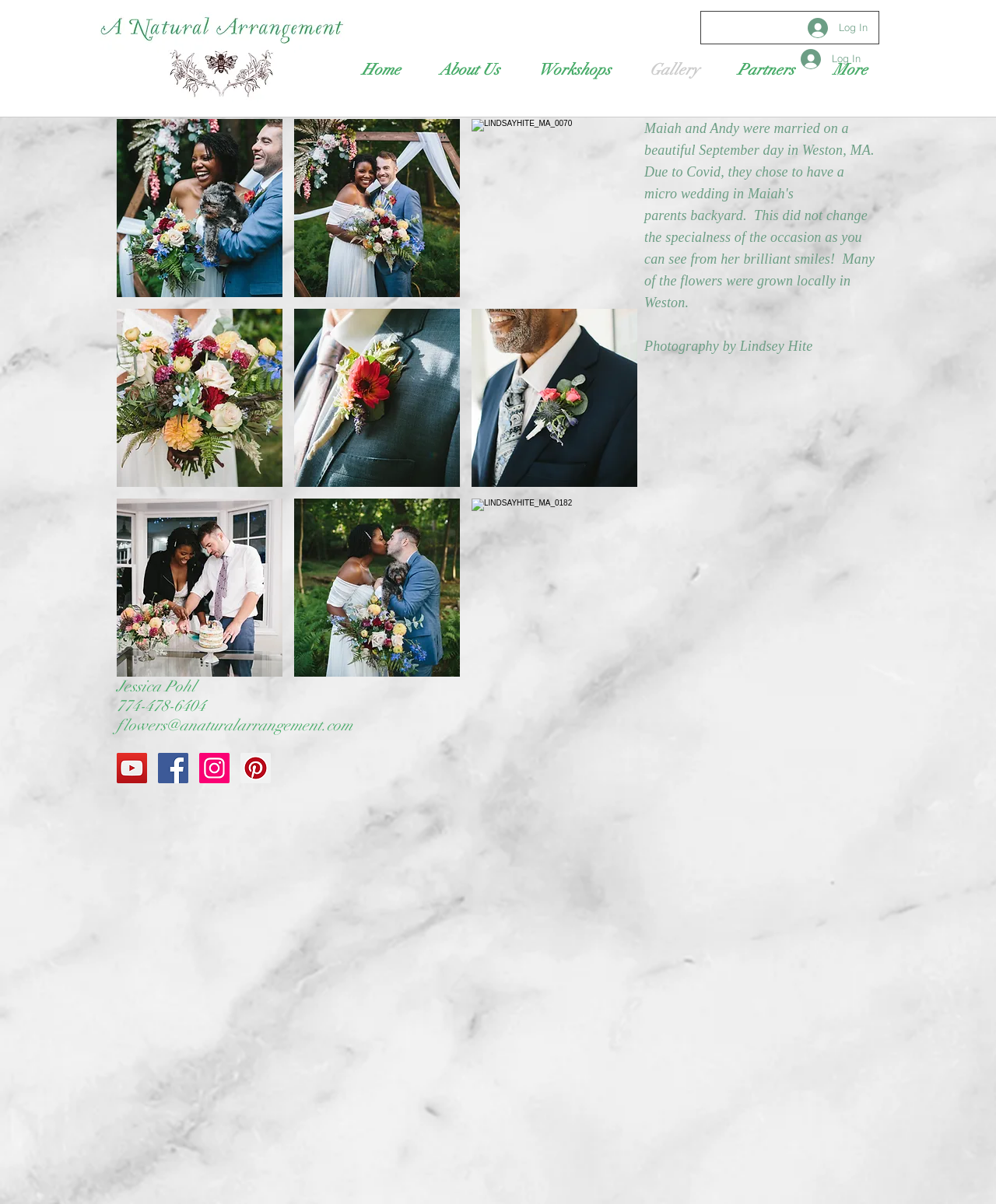Produce an extensive caption that describes everything on the webpage.

The webpage is for Andy & Maiah, anaturalarrangement, a business that appears to be related to flowers and event planning. At the top of the page, there is a navigation menu with links to "Home", "About Us", "Workshops", "Gallery", "Partners", and "More". To the right of the navigation menu, there are two "Log In" buttons, each accompanied by a small image.

Below the navigation menu, there is a main section that takes up most of the page. This section is divided into a grid of images, with 9 images in total. Each image is a button that has a popup menu. The images appear to be photographs of flowers or floral arrangements.

To the right of the grid of images, there is a small section with text that reads "1/2", indicating that there are more images or content to be displayed. Below this section, there is a paragraph of text that describes a event or occasion, mentioning "brilliant smiles" and "locally grown flowers in Weston".

Further down the page, there is a section with the text "Photography by Lindsey Hite", followed by a section with social media links, including YouTube, Facebook, Instagram, and Pinterest.

At the bottom of the page, there is a section with contact information, including a name, phone number, and email address. There is also a small iframe with a hit counter.